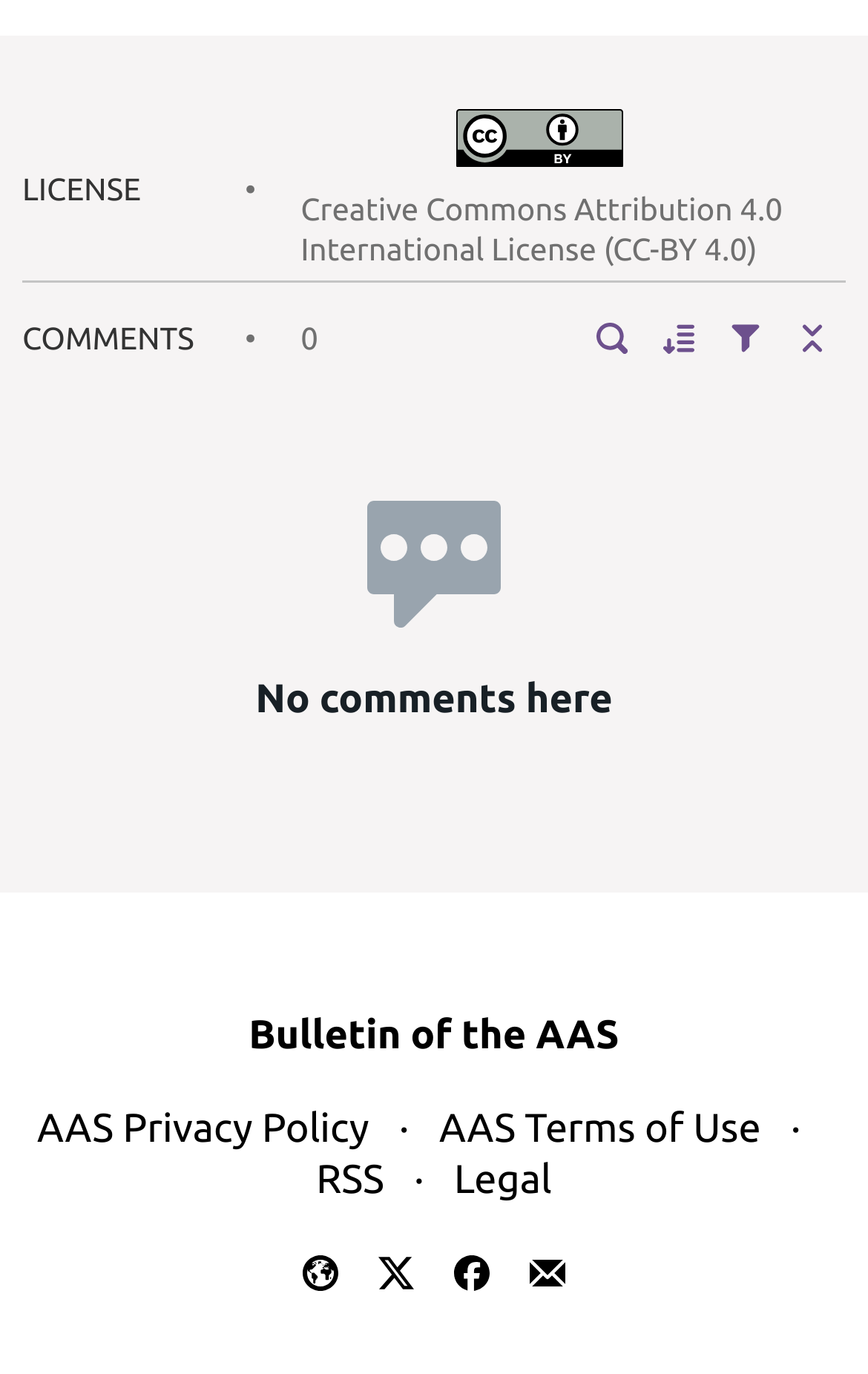What is the status of the comments section?
Look at the image and respond with a one-word or short phrase answer.

No comments